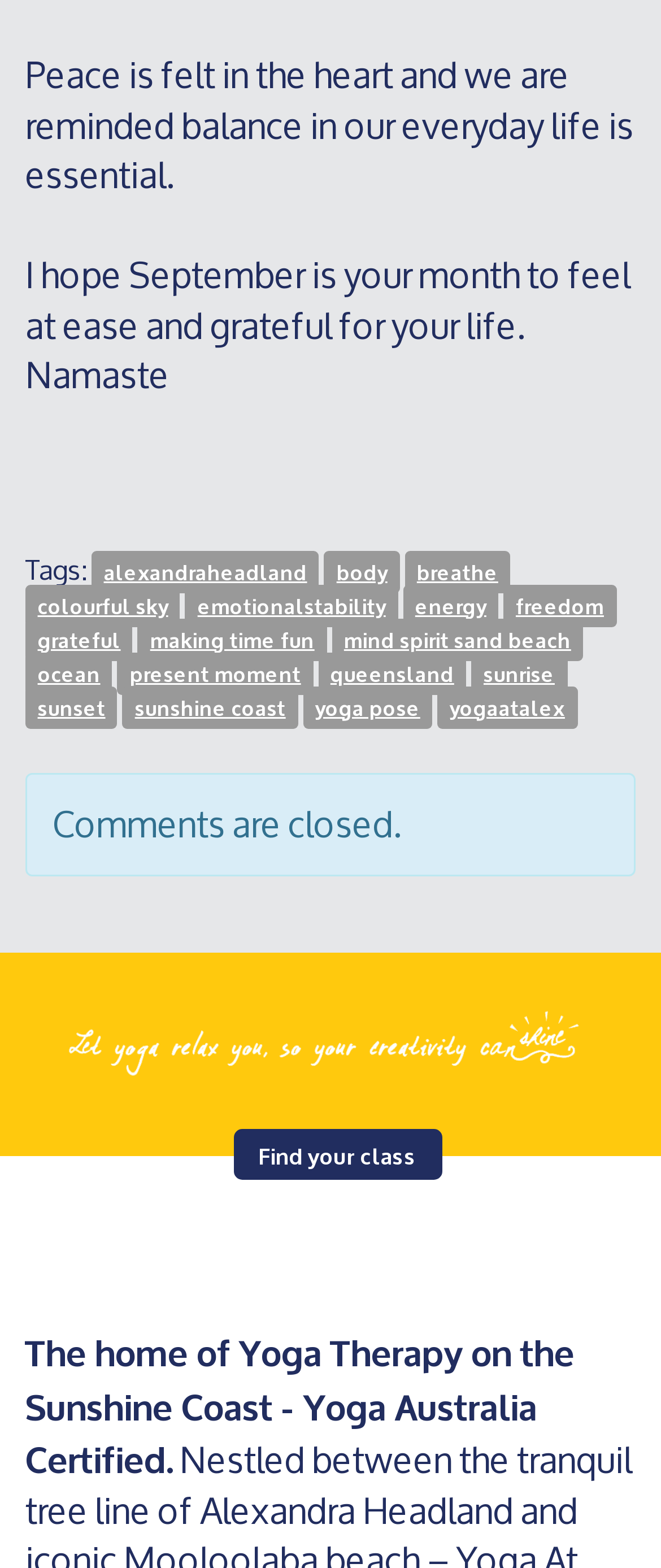Find and provide the bounding box coordinates for the UI element described here: "making time fun". The coordinates should be given as four float numbers between 0 and 1: [left, top, right, bottom].

[0.209, 0.394, 0.494, 0.421]